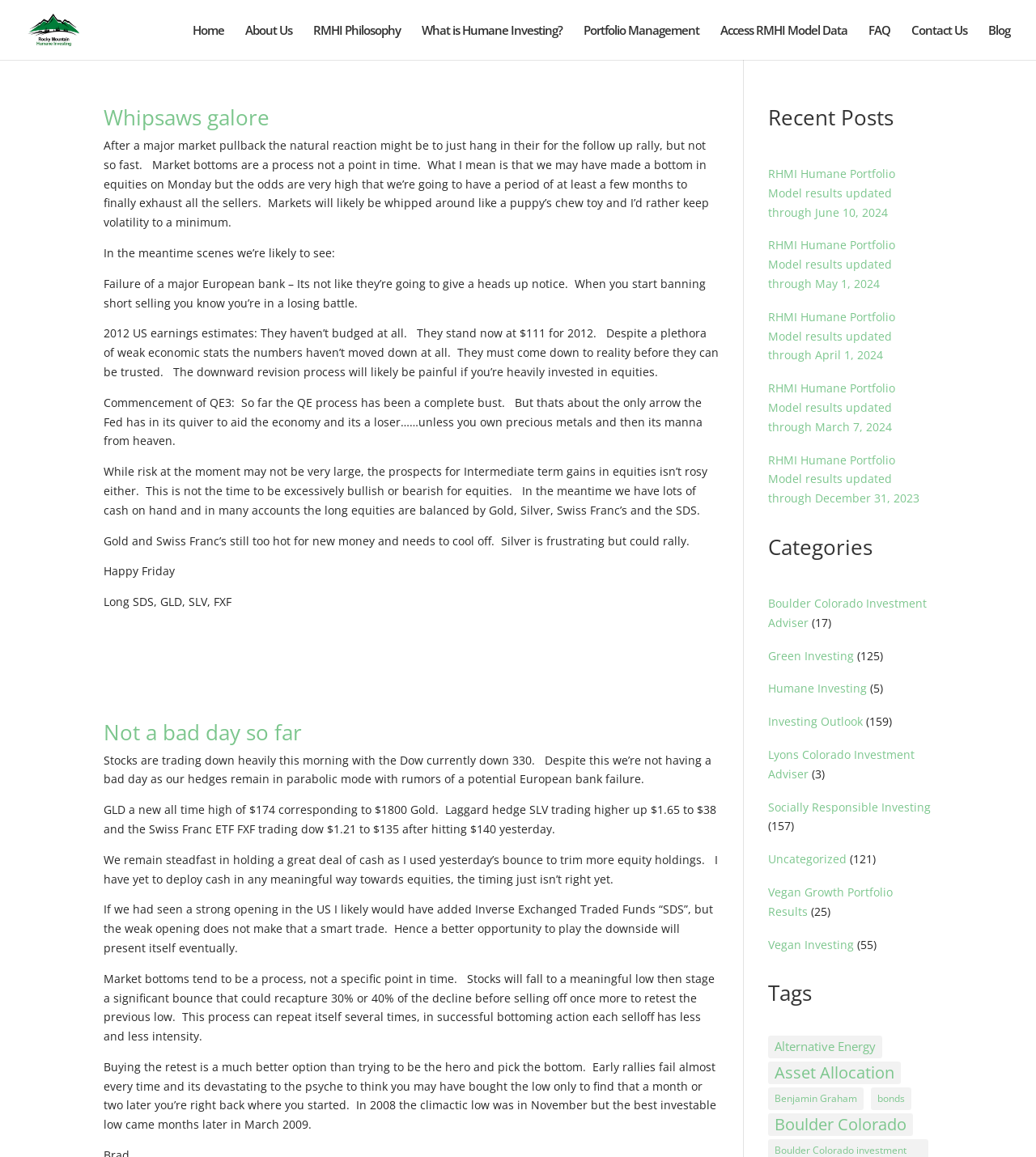Predict the bounding box coordinates for the UI element described as: "Blog". The coordinates should be four float numbers between 0 and 1, presented as [left, top, right, bottom].

[0.954, 0.021, 0.975, 0.048]